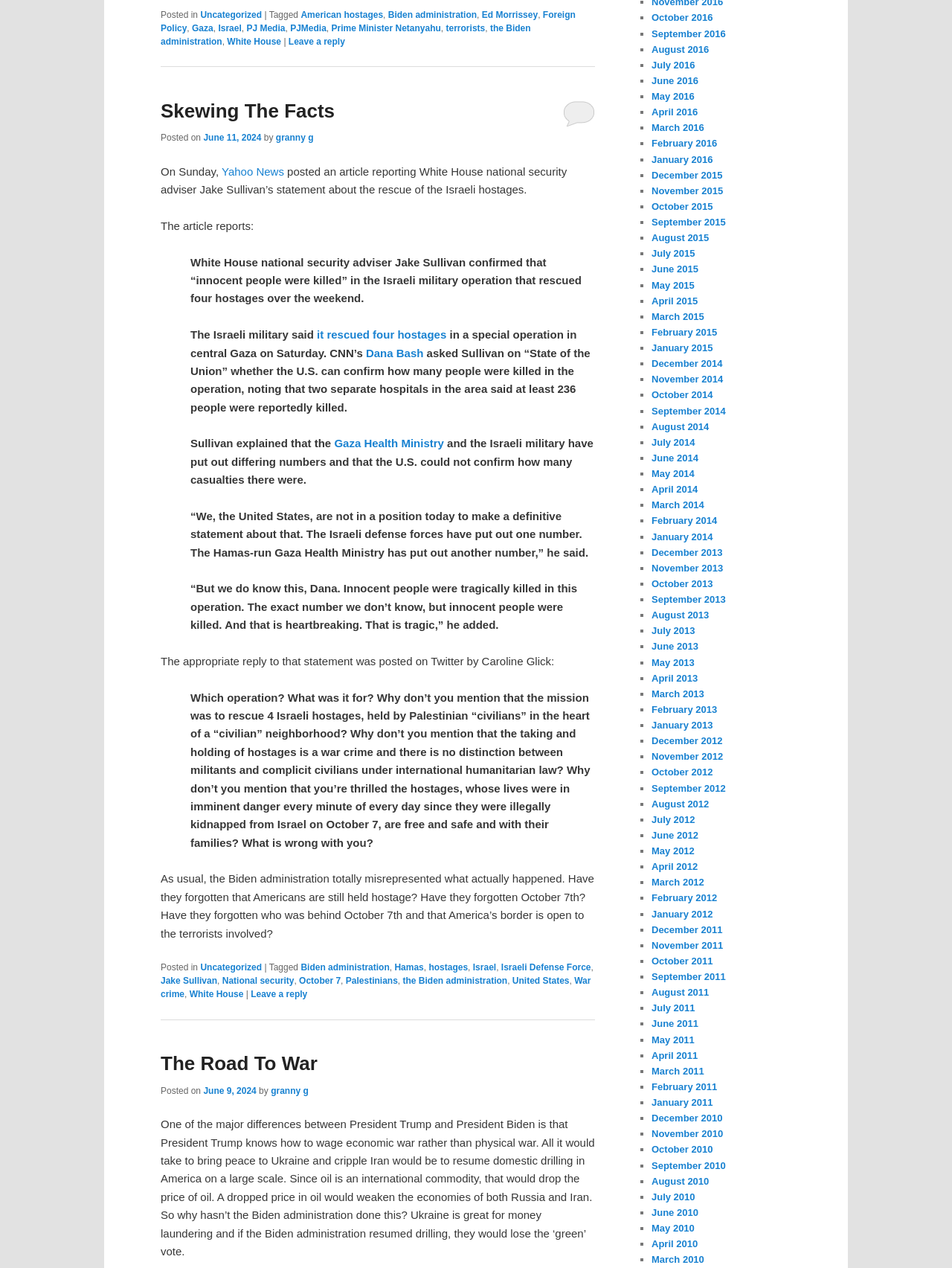What is the name of the White House national security adviser mentioned in the article?
Kindly give a detailed and elaborate answer to the question.

The article mentions Jake Sullivan as the White House national security adviser who made a statement about the rescue of the Israeli hostages. This information is provided in the body of the article.